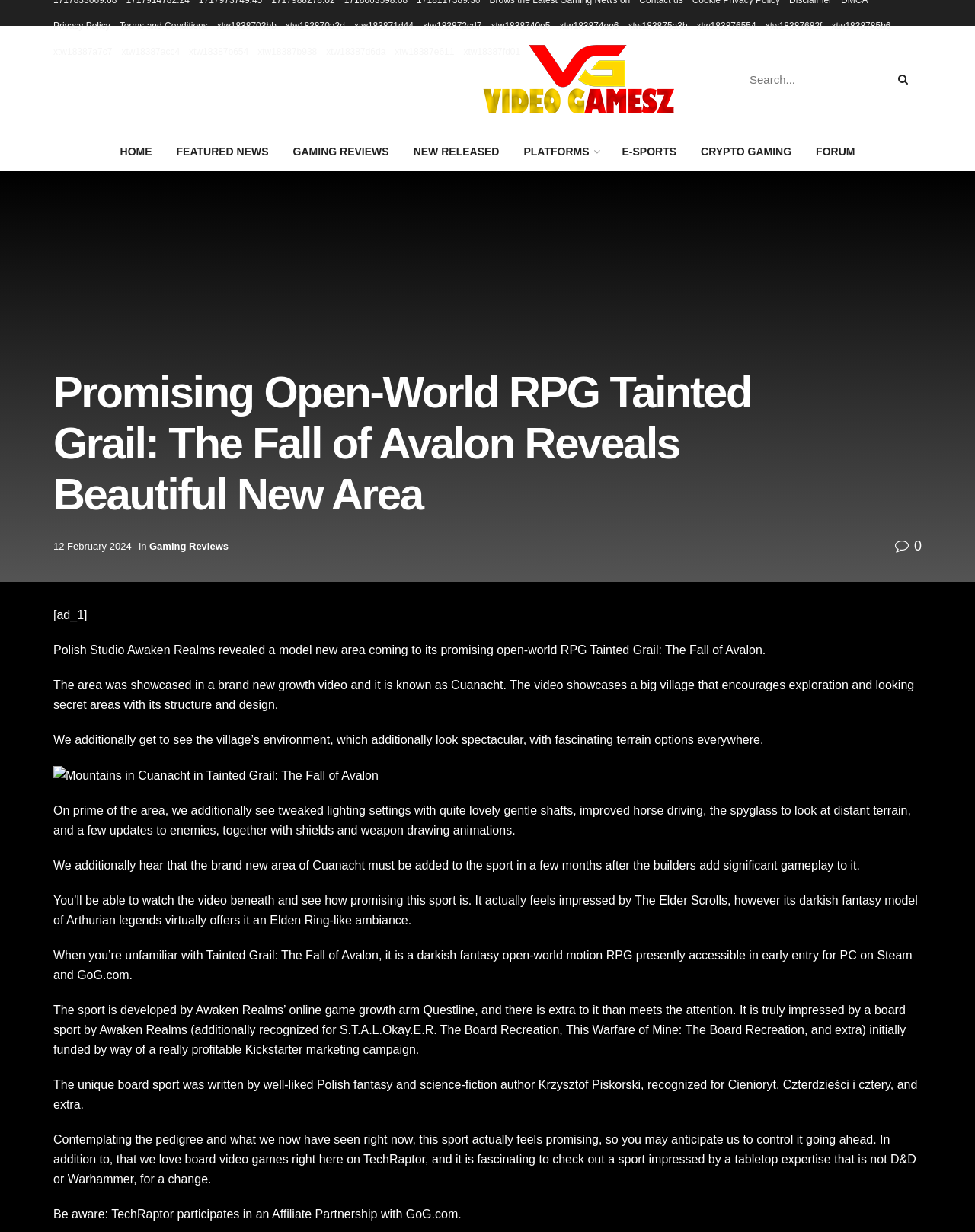Examine the image and give a thorough answer to the following question:
Who is the writer of the original board game?

I found the answer by reading the article's content, specifically the paragraph that mentions the writer's name and his other works.